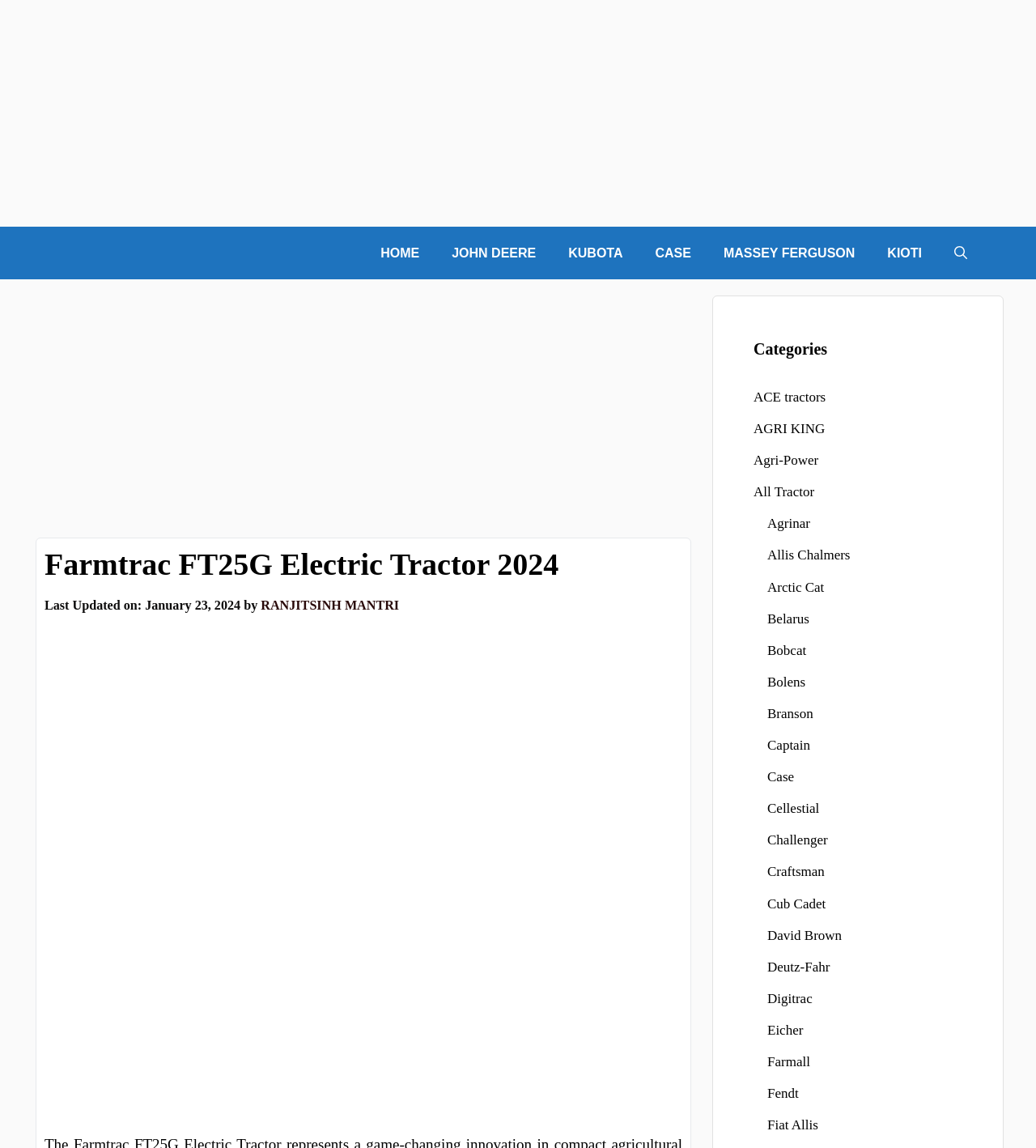What is the name of the electric tractor?
Offer a detailed and exhaustive answer to the question.

The name of the electric tractor can be found in the heading element with the text 'Farmtrac FT25G Electric Tractor 2024' which is located at the top of the webpage.